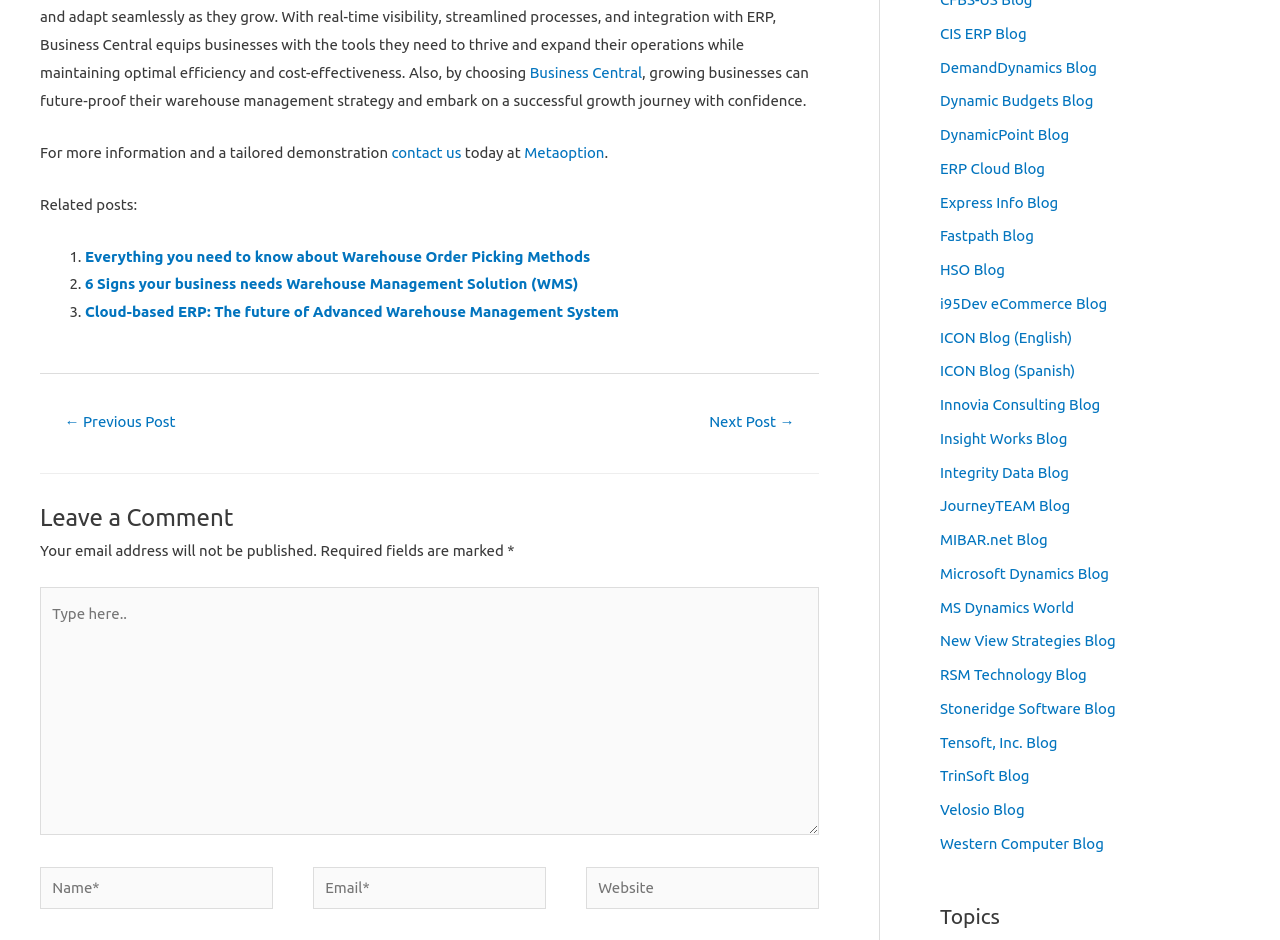Determine the bounding box coordinates of the element that should be clicked to execute the following command: "Click on 'contact us'".

[0.306, 0.153, 0.36, 0.171]